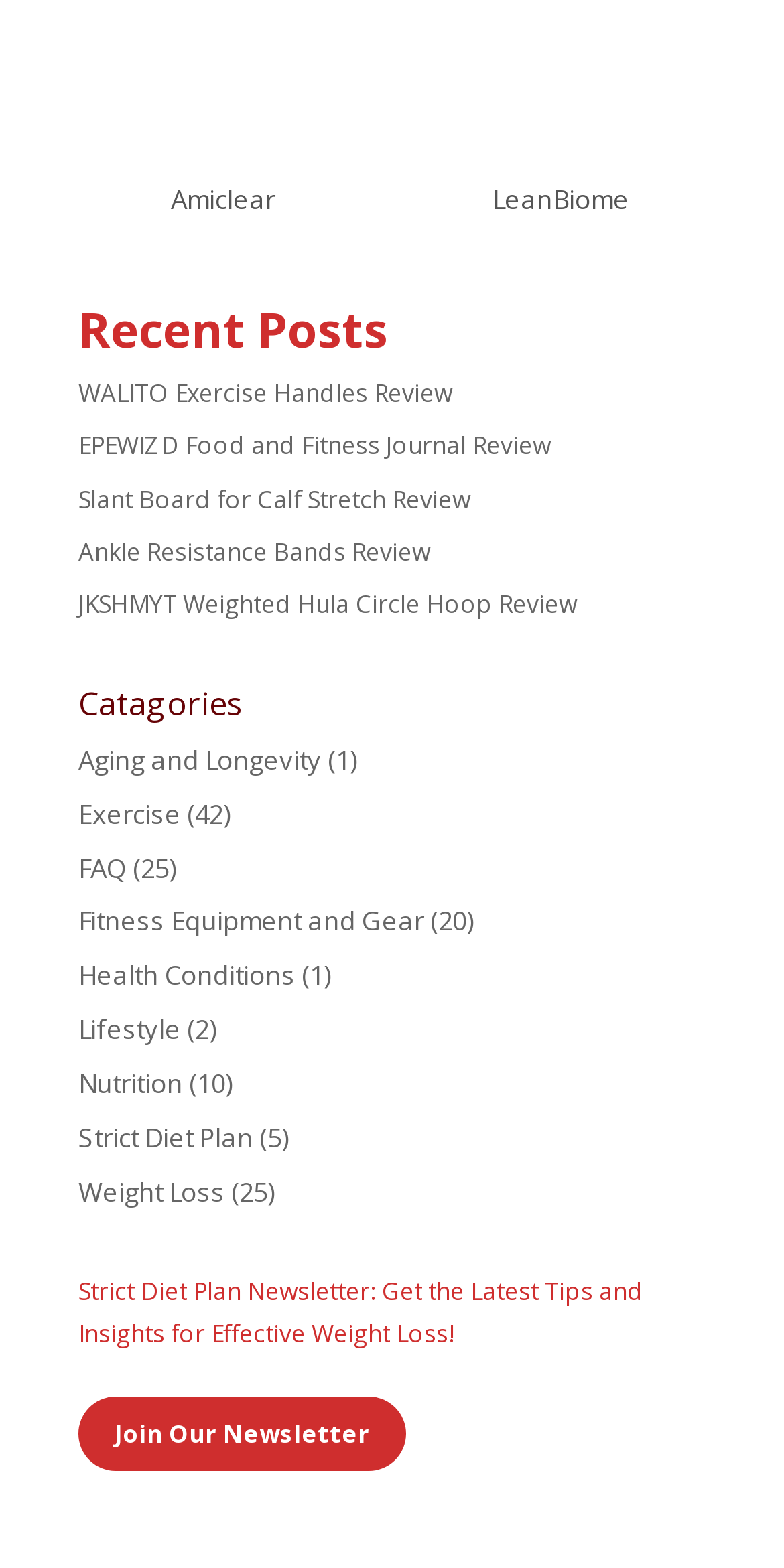What is the name of the first product?
Kindly offer a comprehensive and detailed response to the question.

The first product is mentioned in the figcaption element with the StaticText 'Amiclear' at coordinates [0.218, 0.116, 0.351, 0.139].